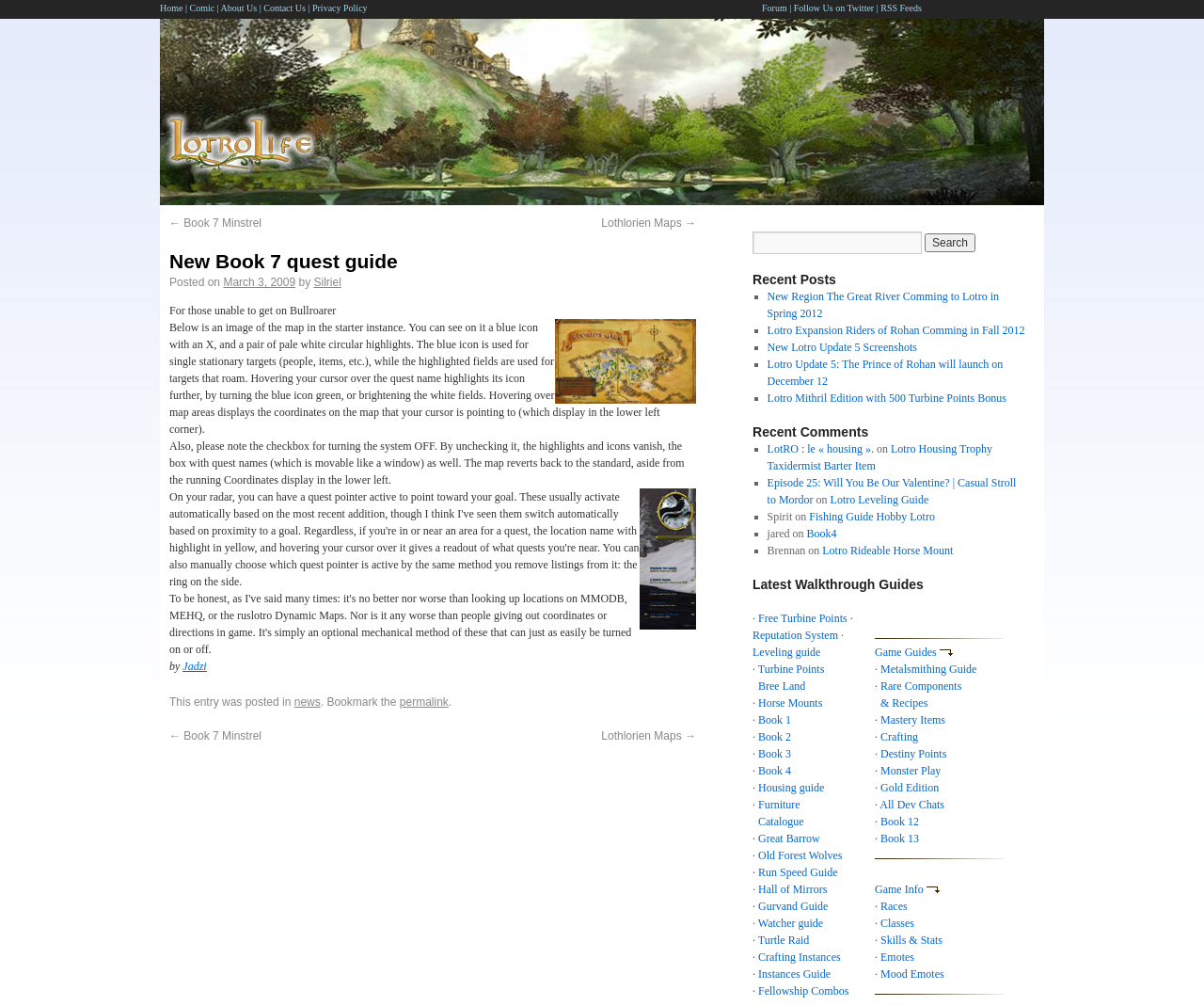Create a detailed description of the webpage's content and layout.

This webpage is a guide for the Lord of the Rings Online (LOTRO) game, specifically for the New Book 7 quest. At the top, there is a navigation menu with links to Home, Comic, About Us, Contact Us, and Privacy Policy. Below this menu, there is a logo for Lotro Life, accompanied by a link to the forum, Twitter, and RSS Feeds.

The main content of the page is divided into two sections. On the left, there is a series of links to previous and next quests, as well as a heading that reads "New Book 7 quest guide". Below this, there is a paragraph of text that explains the quest, accompanied by two images of the map in the starter instance. The images show a blue icon with an X and pale white circular highlights, which are used to indicate single stationary targets and roaming targets, respectively.

On the right side of the page, there is a search bar and a section titled "Recent Posts", which lists several recent news articles related to LOTRO. Below this, there is a section titled "Recent Comments", which lists several recent comments on various LOTRO-related topics. Finally, there is a section titled "Latest Walkthrough Guides", which lists several walkthrough guides for different aspects of the game, including free Turbine points, the reputation system, leveling guides, and horse mounts.

Throughout the page, there are several links to other pages and articles, as well as images and icons that provide additional information and visual aids.